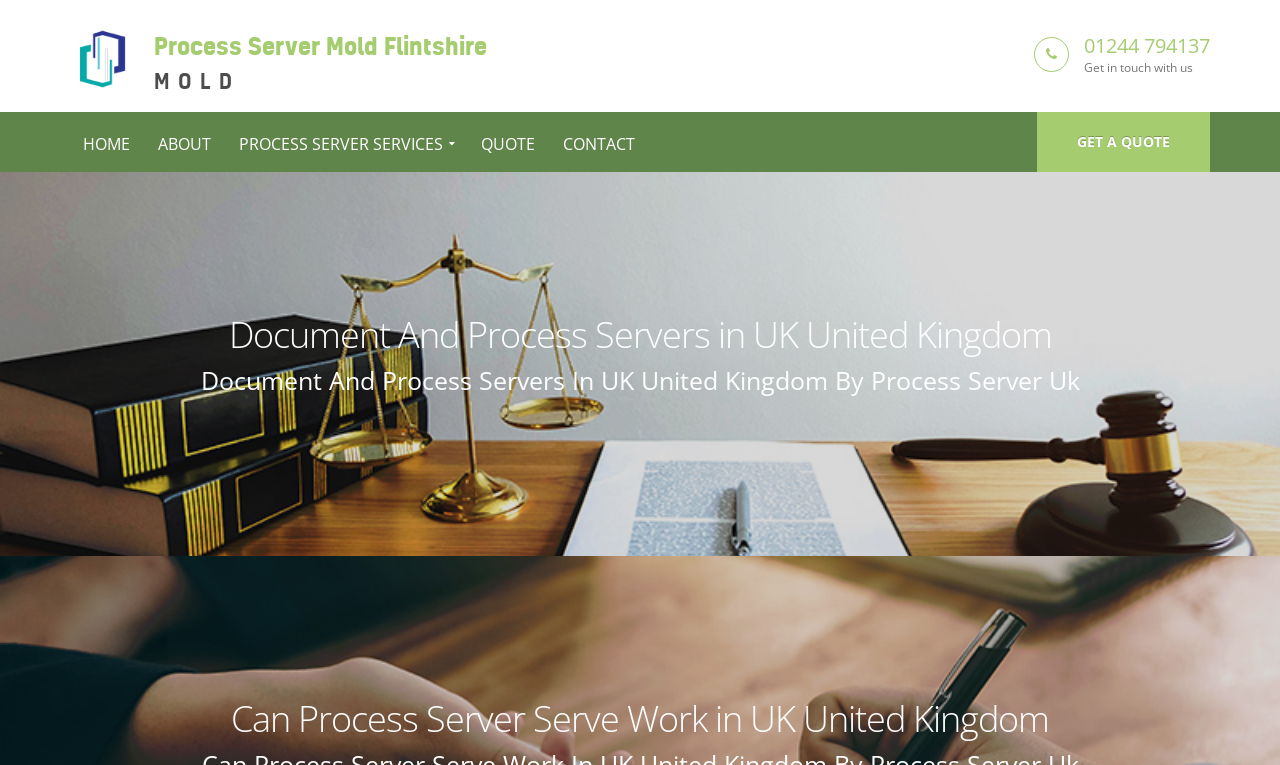Given the content of the image, can you provide a detailed answer to the question?
How many links are there in the pagination section?

I found the number of links in the pagination section by counting the links at the bottom of the webpage, which are numbered from 1 to 13.